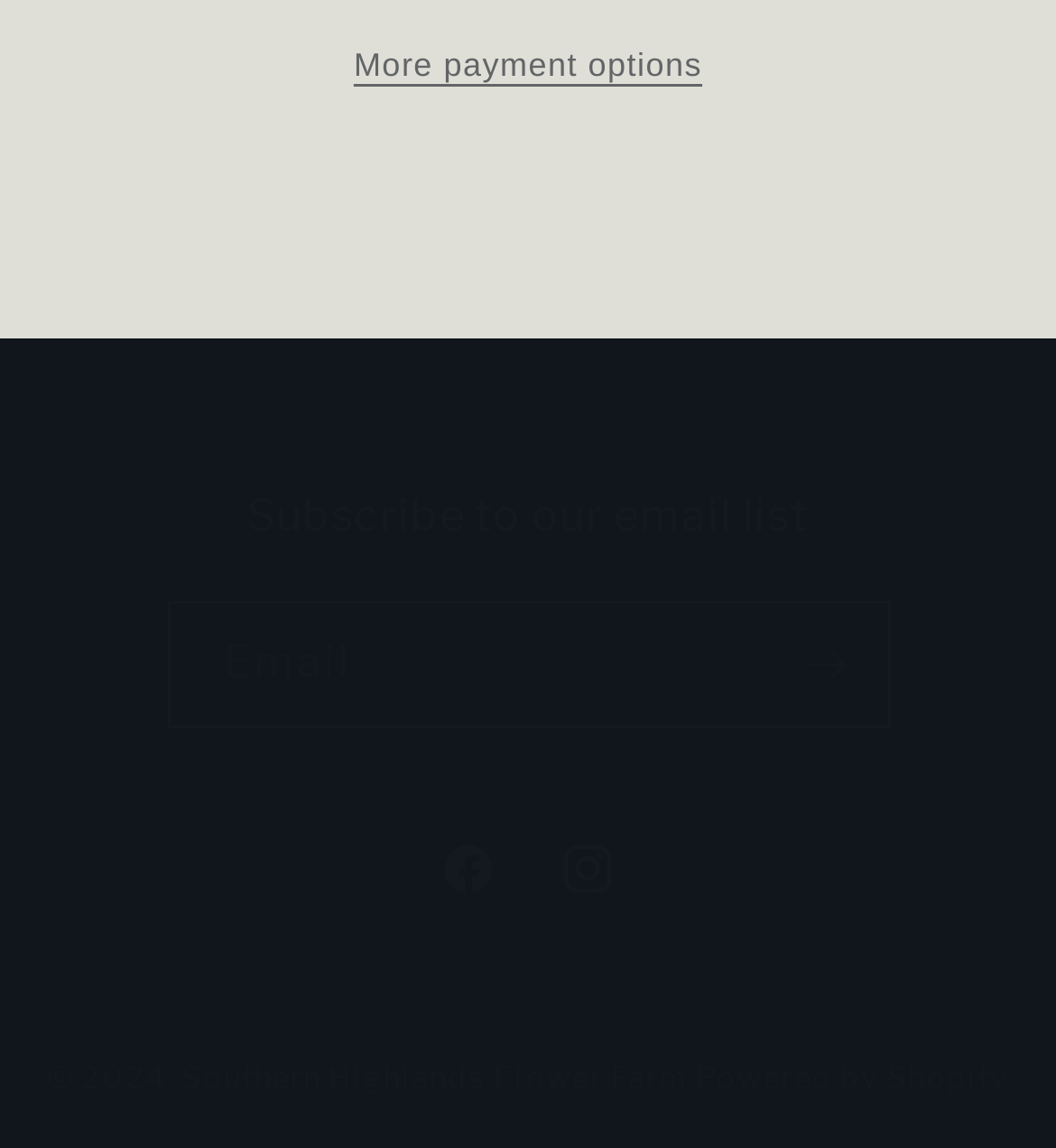What is the name of the company powering the website?
Answer the question with a detailed and thorough explanation.

The link 'Powered by Shopify' at the bottom of the page indicates that the website is powered by Shopify, an e-commerce platform.